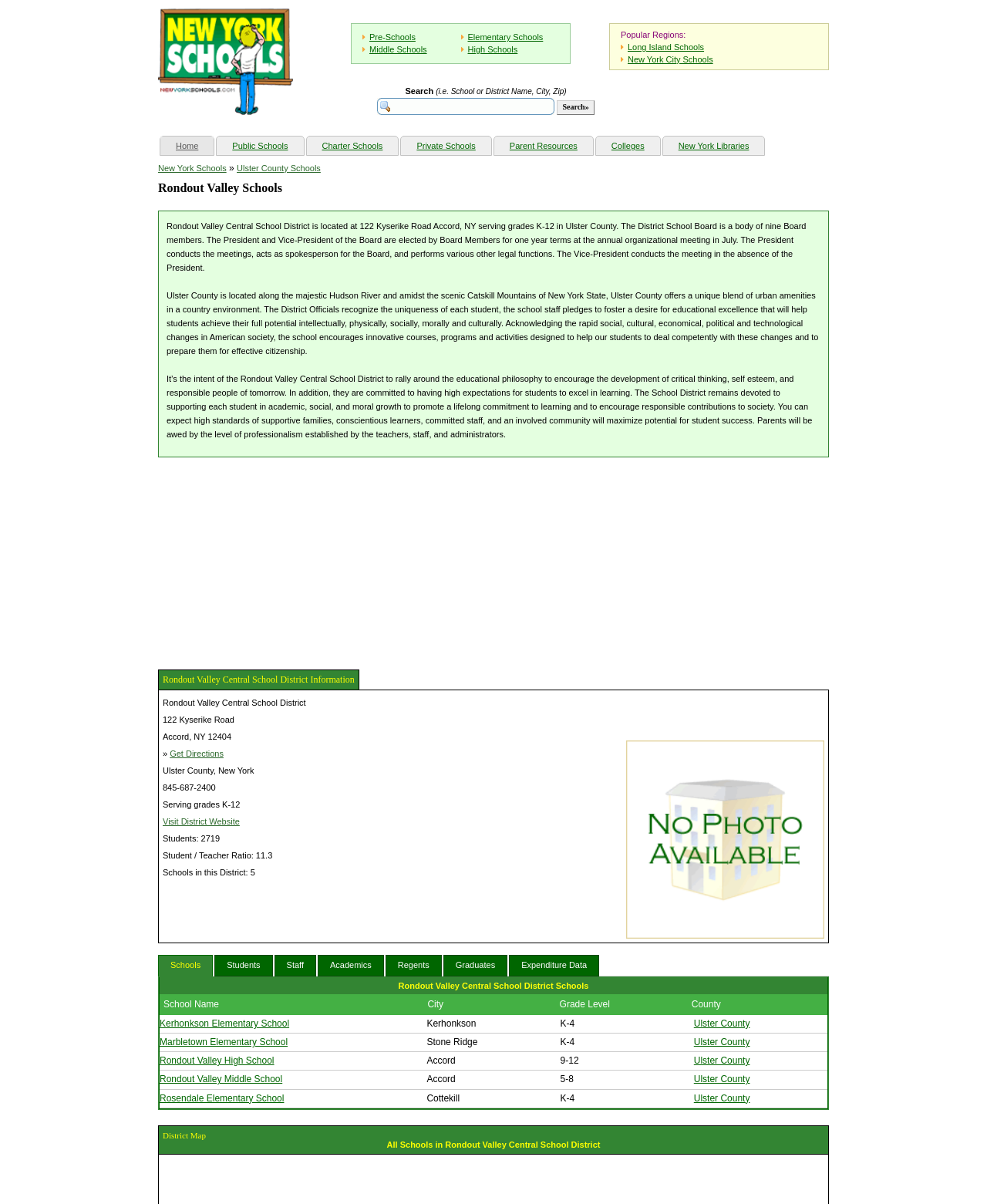How many schools are in the district?
Carefully analyze the image and provide a detailed answer to the question.

The number of schools in the district can be found in the text 'Schools in this District: 5' under the 'Rondout Valley Central School District Information' section.